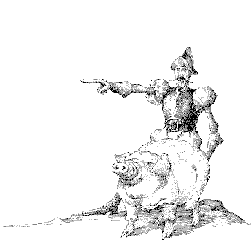Offer a detailed explanation of what is depicted in the image.

The image features an imaginative and whimsical illustration of a character resembling a humanoid figure, adorned with a pointed hat and a robust, muscular build. This character is dramatically positioned on the back of a pig, pointing forward with enthusiasm. The playful scene suggests a blend of fantasy and humor, intertwining the elements of pigs and fantastical characters, aligning with the theme of "Hardcore Pork." The illustration evokes a sense of adventure and lightheartedness, making it a fitting visual representation for a site dedicated to fun and engaging content related to pork.